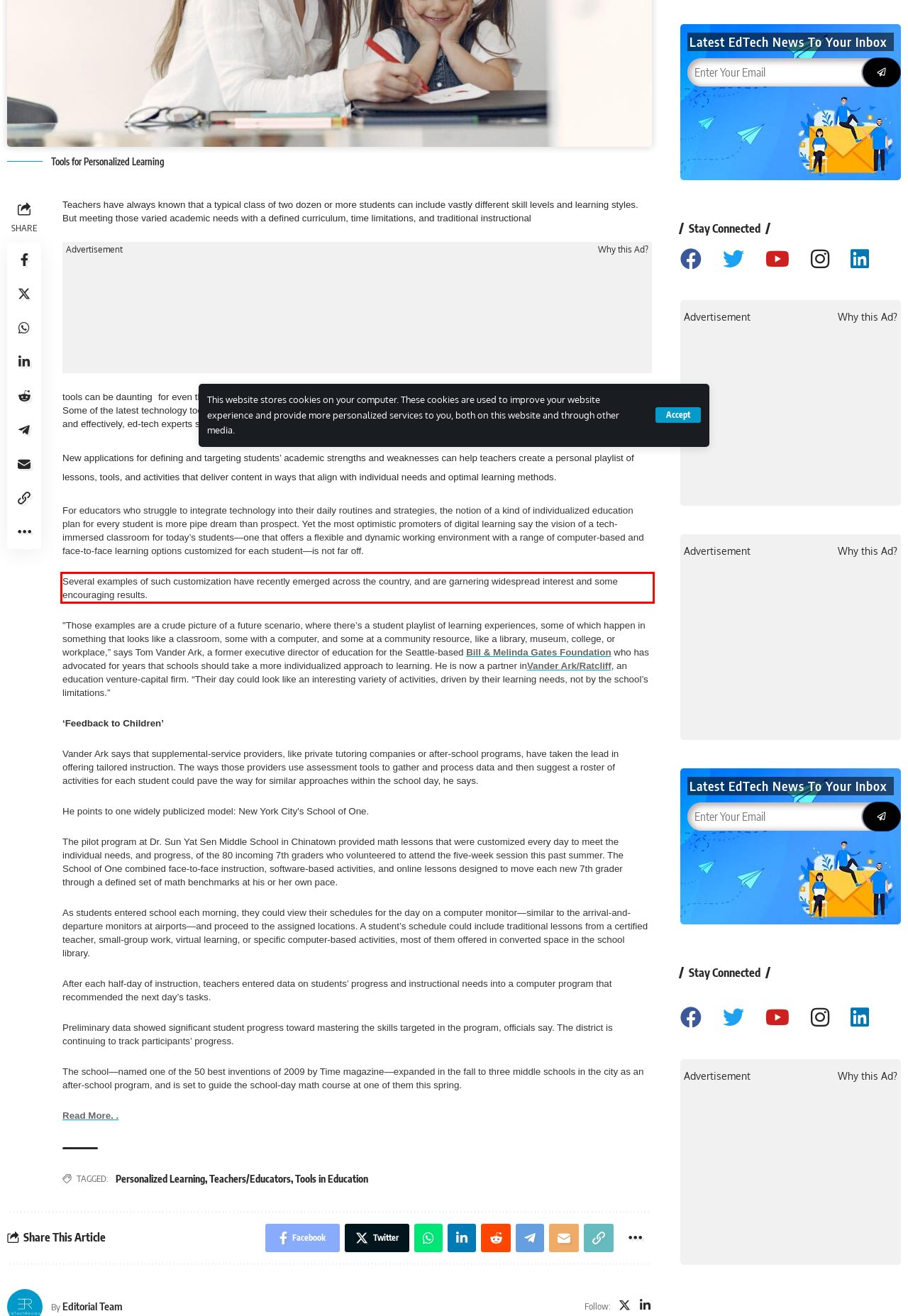Please analyze the screenshot of a webpage and extract the text content within the red bounding box using OCR.

Several examples of such customization have recently emerged across the country, and are garnering widespread interest and some encouraging results.